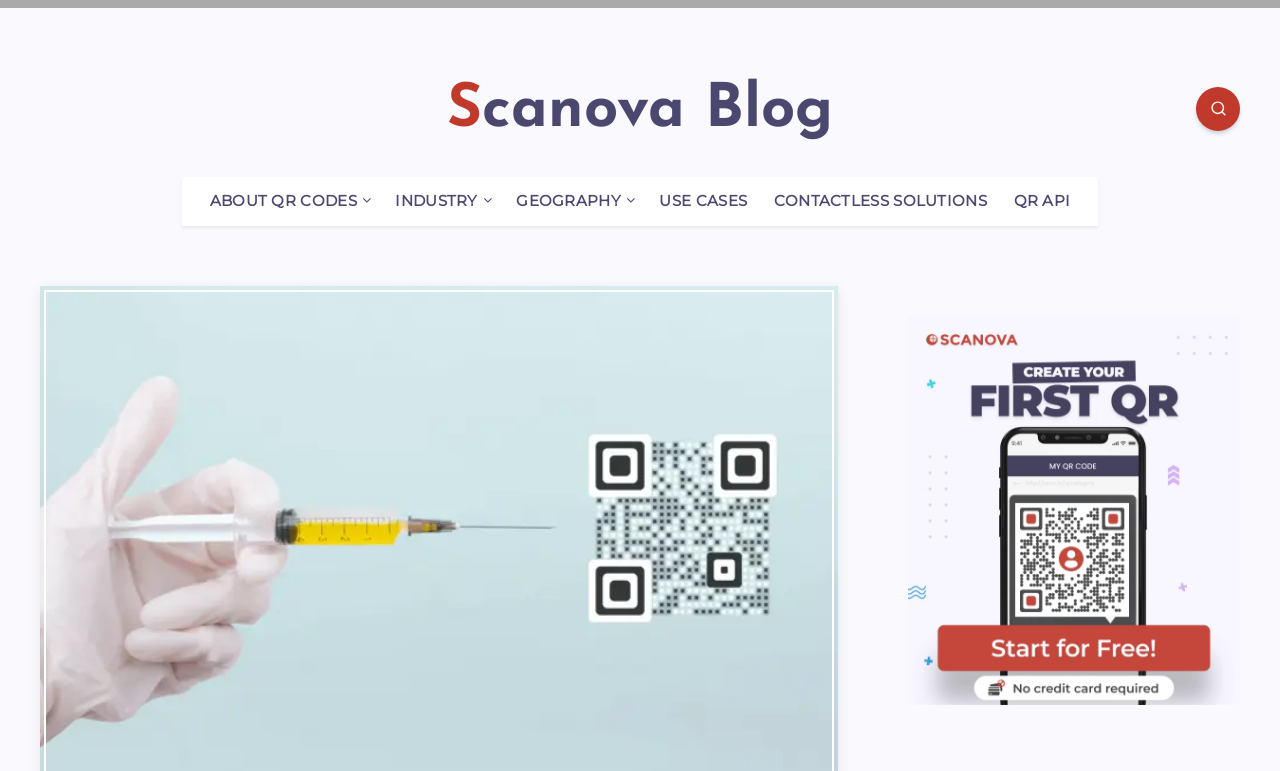Find the bounding box coordinates of the clickable area required to complete the following action: "Check Contactless Solutions".

[0.604, 0.249, 0.771, 0.273]